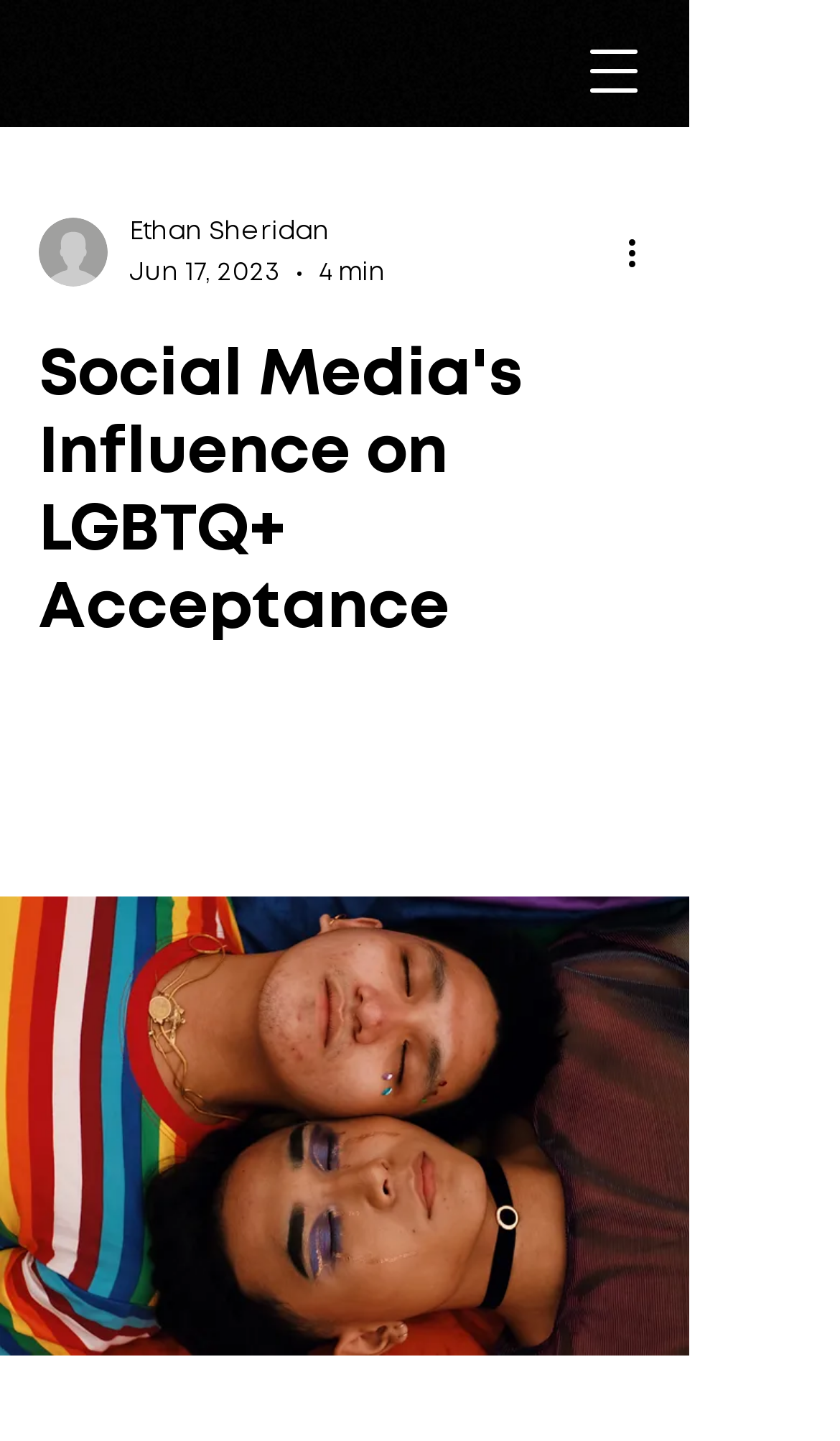Observe the image and answer the following question in detail: Is there a navigation menu on the page?

I found the navigation menu by looking at the button element with the text 'Open navigation menu' which is located at the top-right corner of the page.